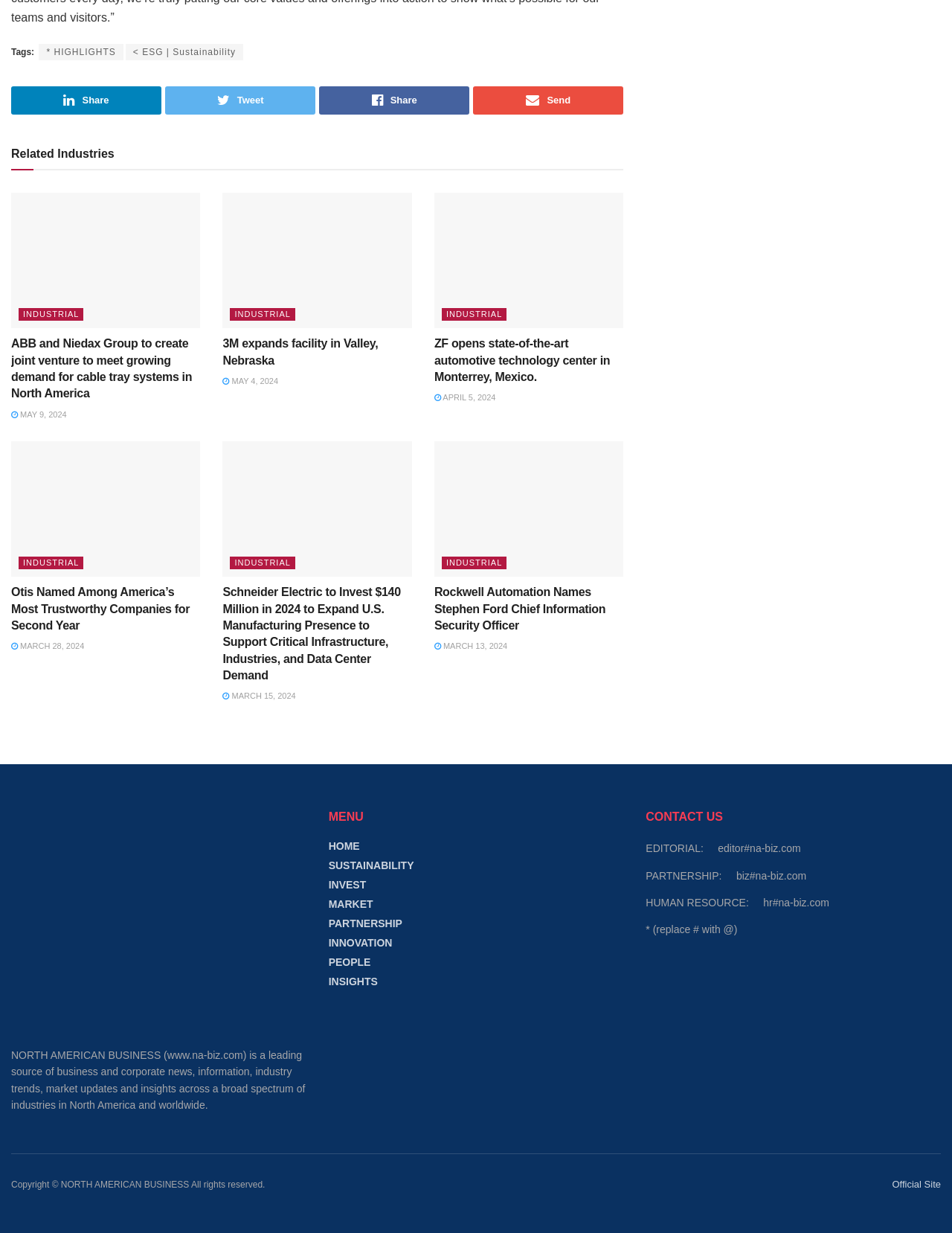What is the email address for EDITORIAL?
Look at the webpage screenshot and answer the question with a detailed explanation.

I found the StaticText element [374] with the text 'EDITORIAL:  editor#na-biz.com' and replaced the '#' with '@' as instructed by the text '* (replace # with @)' to get the email address 'editor@na-biz.com'.